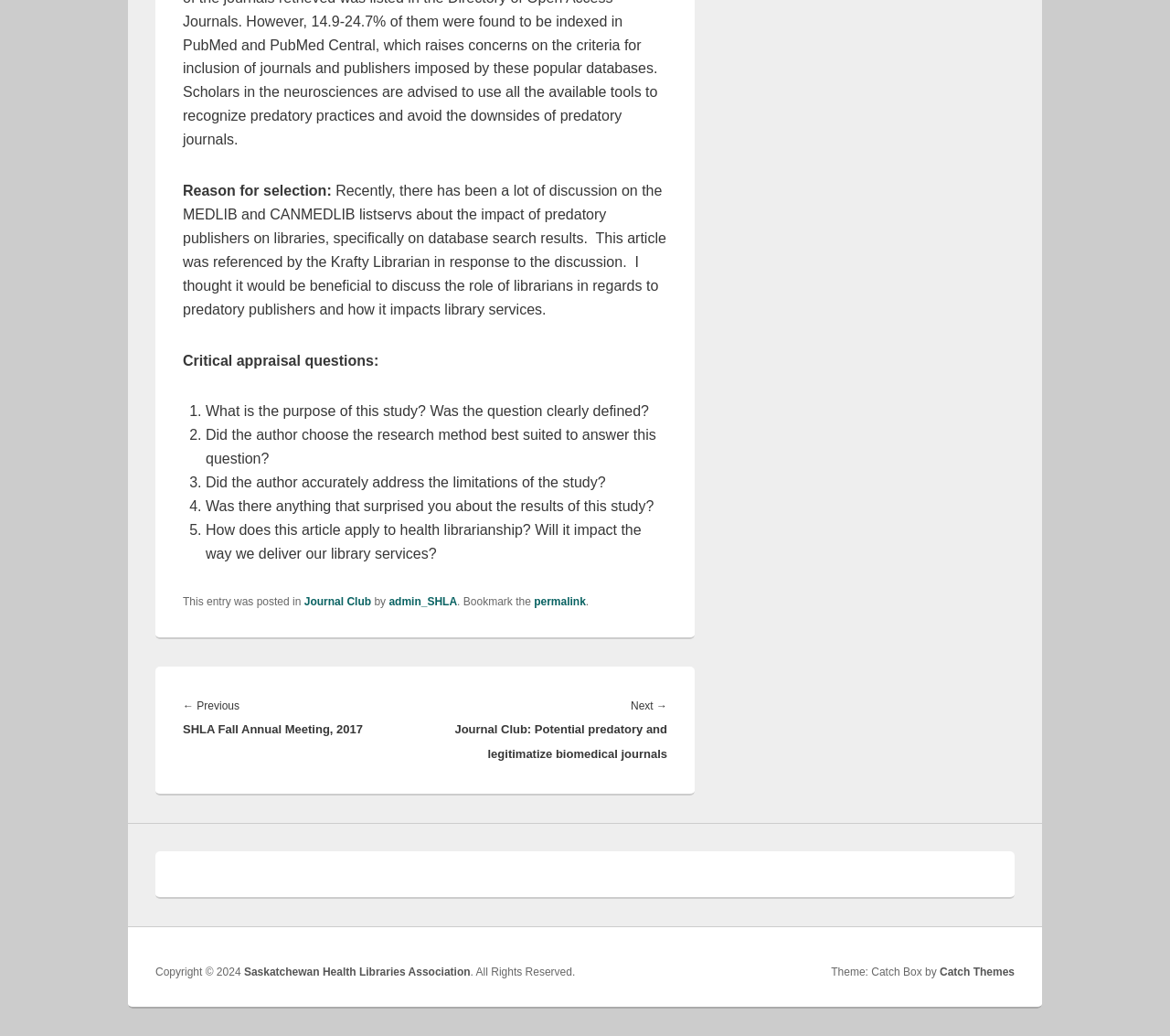Find the bounding box of the element with the following description: "Saskatchewan Health Libraries Association". The coordinates must be four float numbers between 0 and 1, formatted as [left, top, right, bottom].

[0.209, 0.932, 0.402, 0.944]